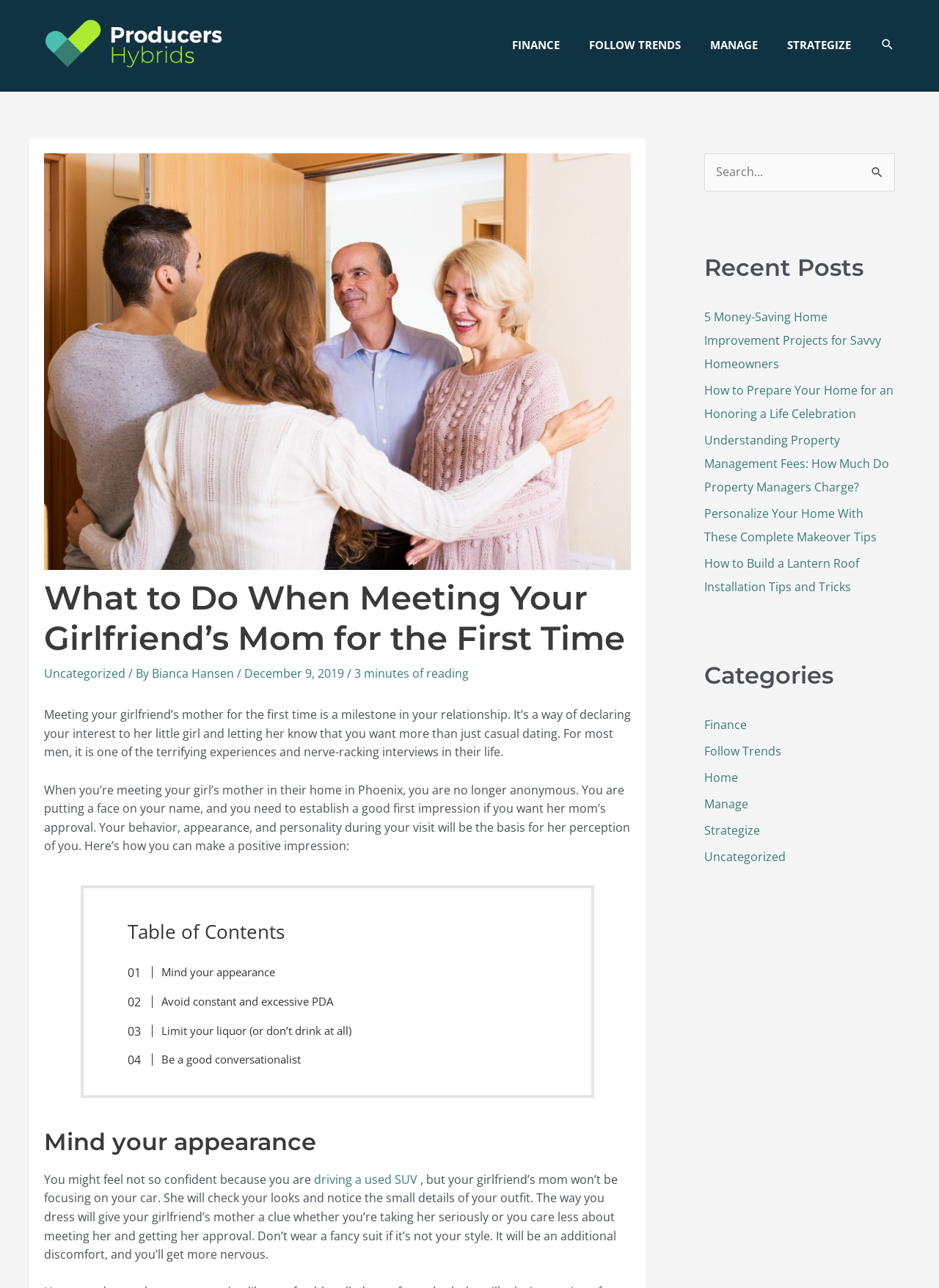Locate the bounding box coordinates of the clickable part needed for the task: "View recent posts".

[0.75, 0.197, 0.953, 0.219]